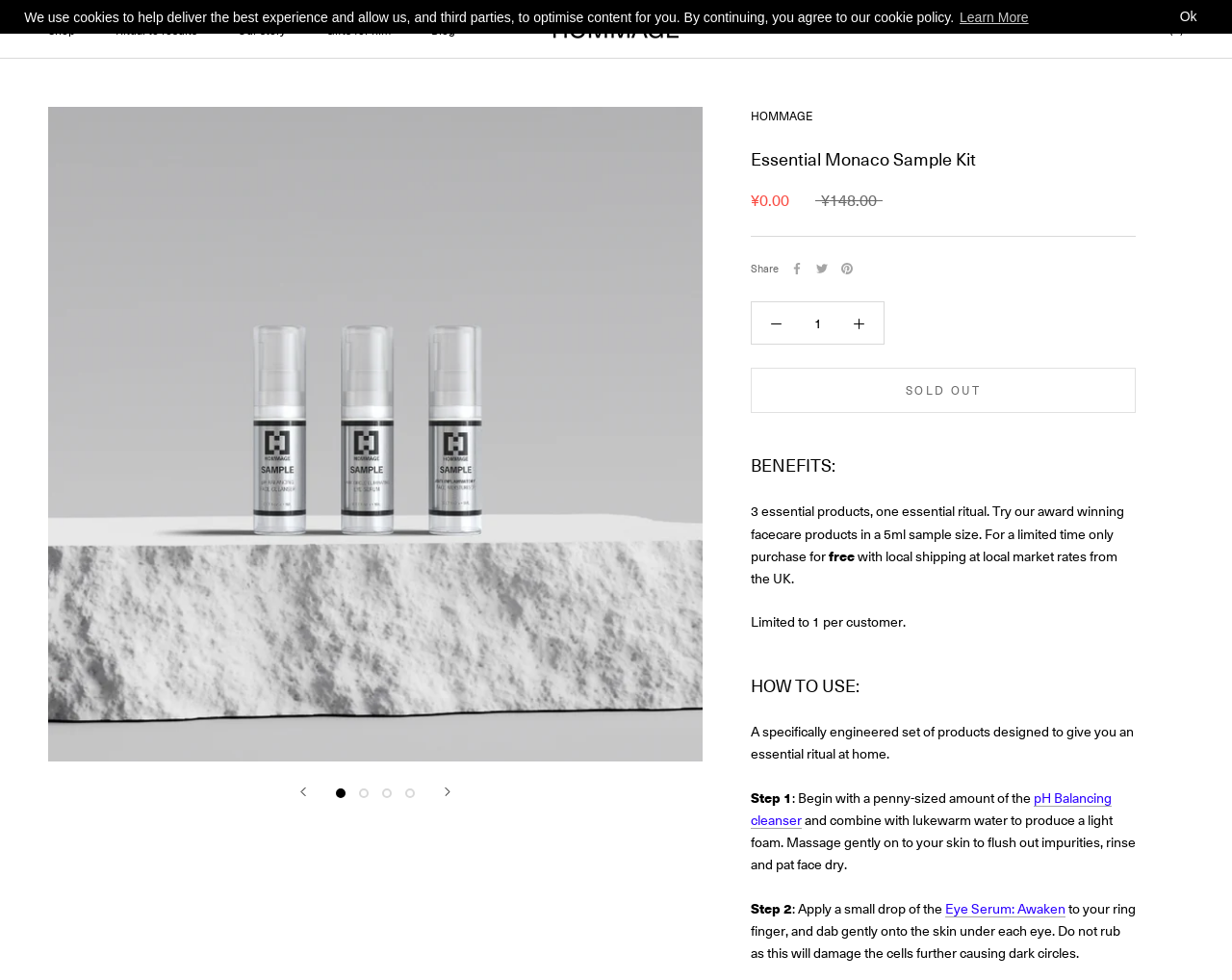What is the price of the product?
Refer to the image and provide a one-word or short phrase answer.

¥148.00